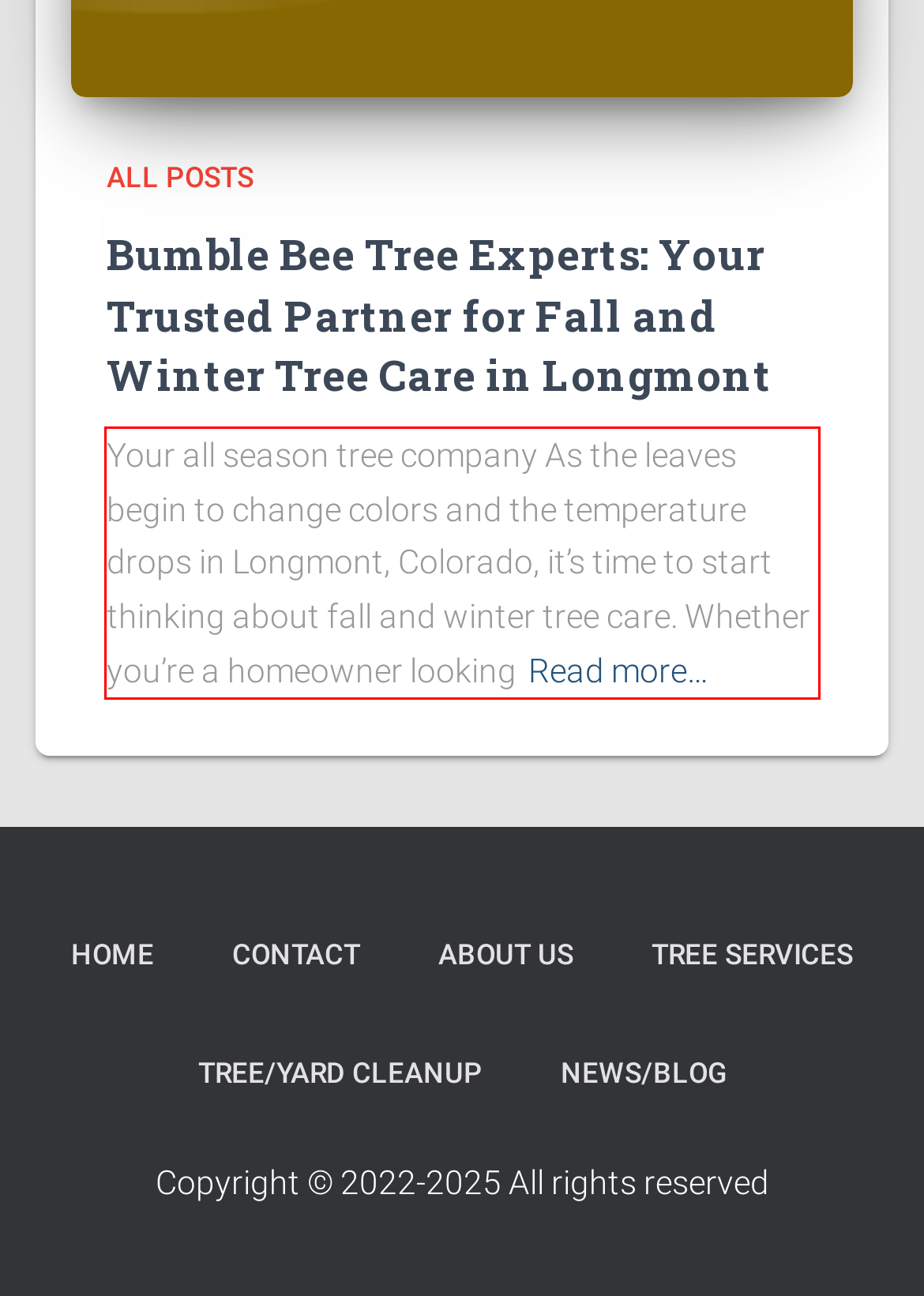You are provided with a screenshot of a webpage that includes a red bounding box. Extract and generate the text content found within the red bounding box.

Your all season tree company As the leaves begin to change colors and the temperature drops in Longmont, Colorado, it’s time to start thinking about fall and winter tree care. Whether you’re a homeowner lookingRead more…